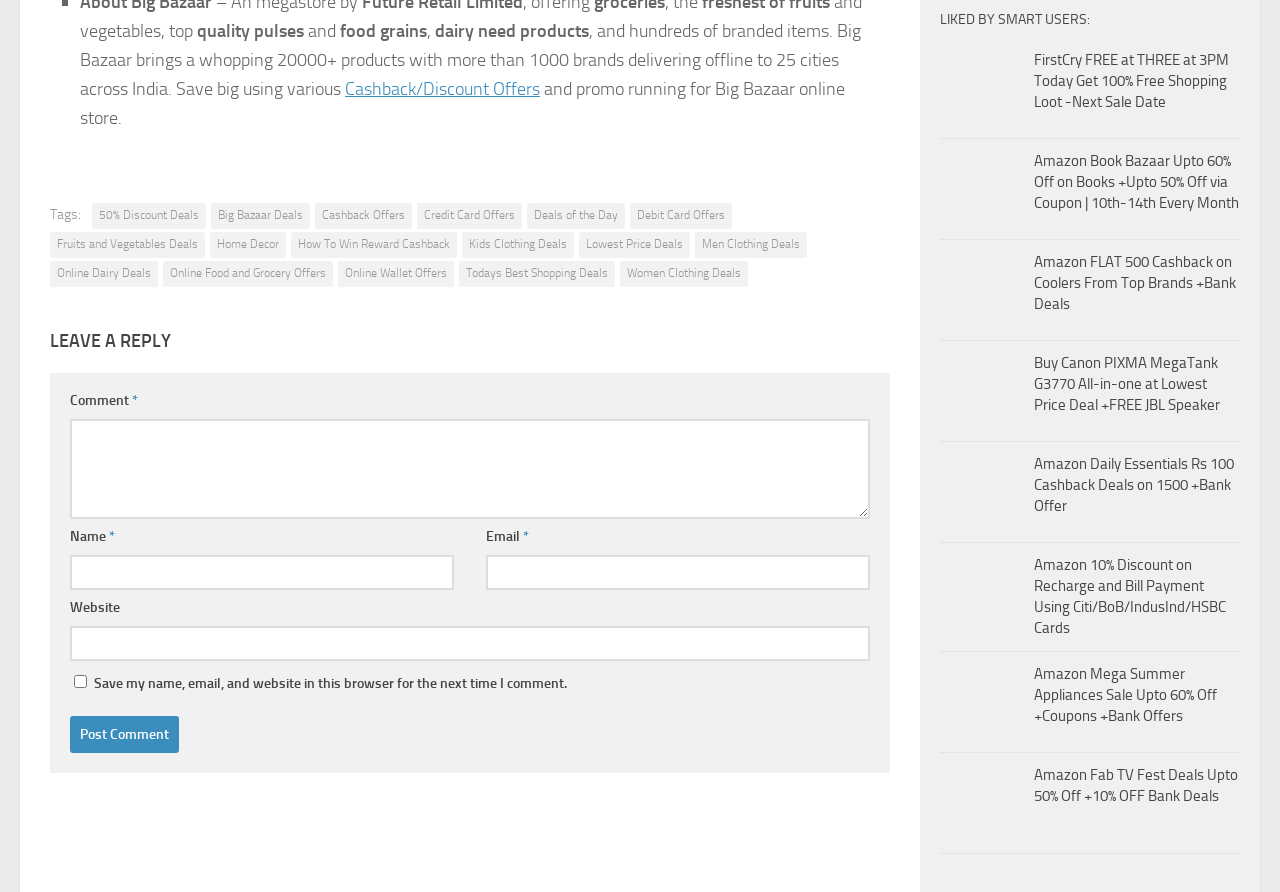Are there any images on this webpage?
Refer to the image and give a detailed answer to the query.

The webpage contains several images, including images associated with links to deals and offers, such as the FirstCry Free at Three at 3PM 28 Jan Get 100% Free Products -How To deal, and the Amazon Book Bazaar Upto 40% Off +10% Back Offer | 10th-14th Every Month deal.